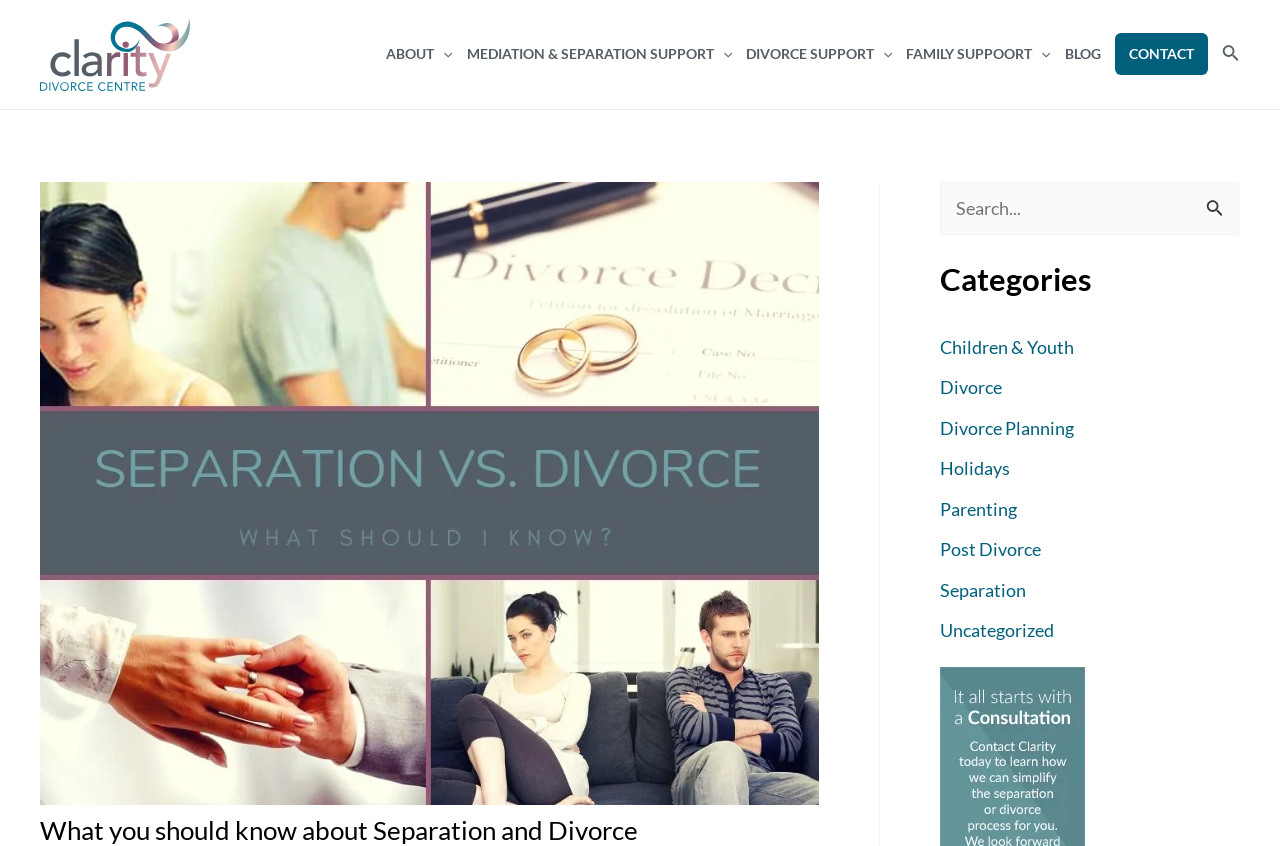What is the purpose of the search bar?
Give a one-word or short phrase answer based on the image.

To search the website